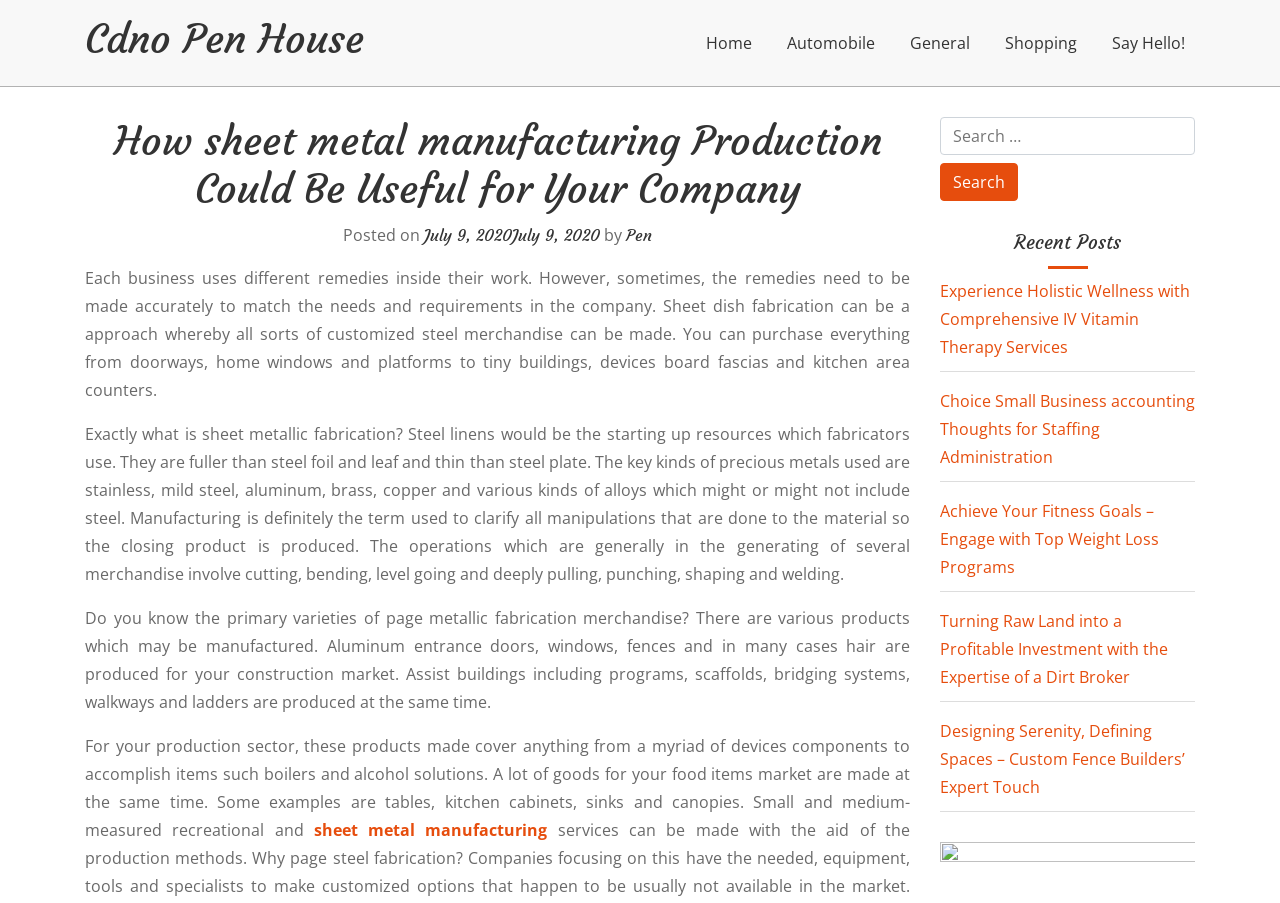Please specify the bounding box coordinates of the region to click in order to perform the following instruction: "Check the 'Say Hello!' link".

[0.861, 0.0, 0.934, 0.095]